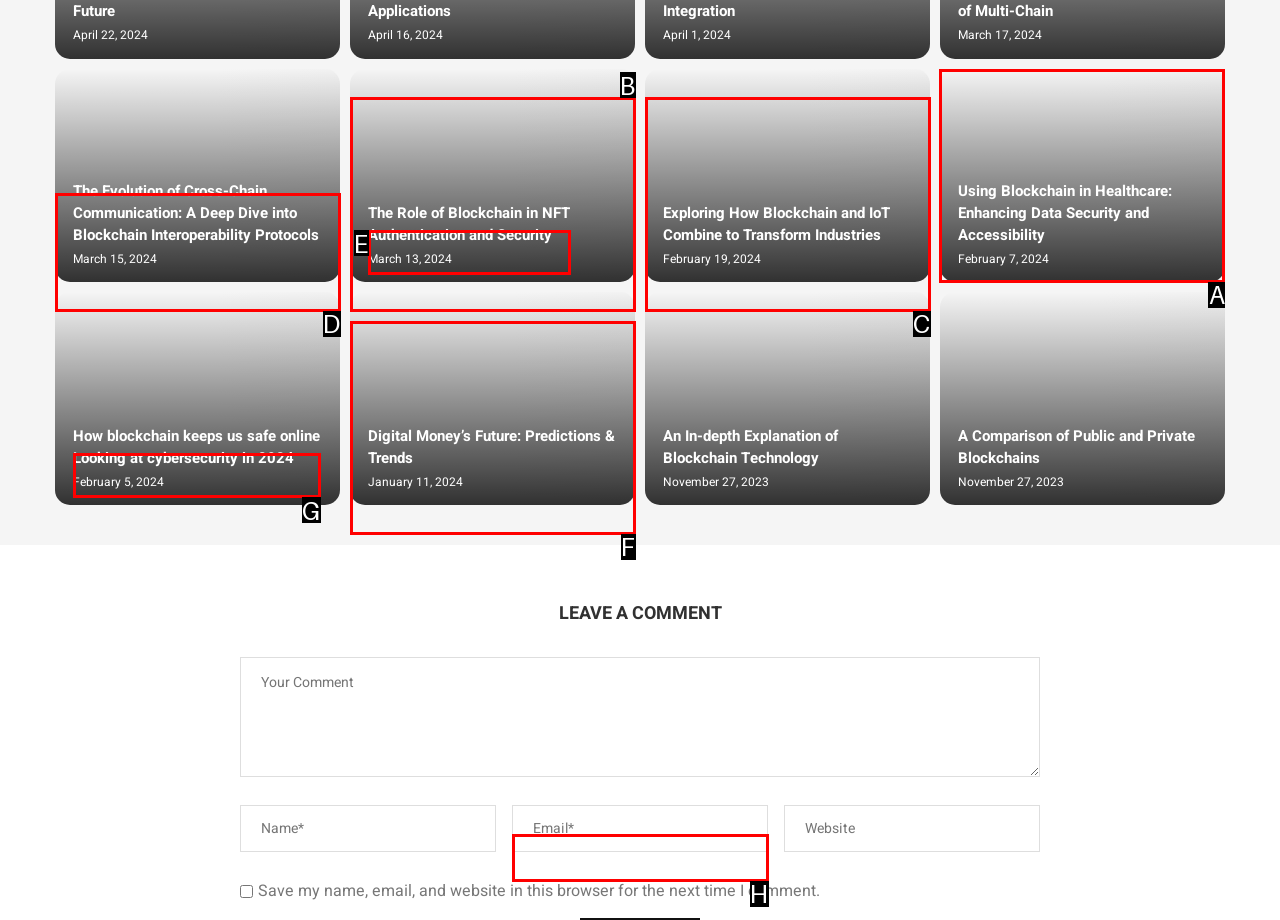Determine which letter corresponds to the UI element to click for this task: Click on the article 'Using Blockchain in Healthcare: Enhancing Data Security and Accessibility'
Respond with the letter from the available options.

A